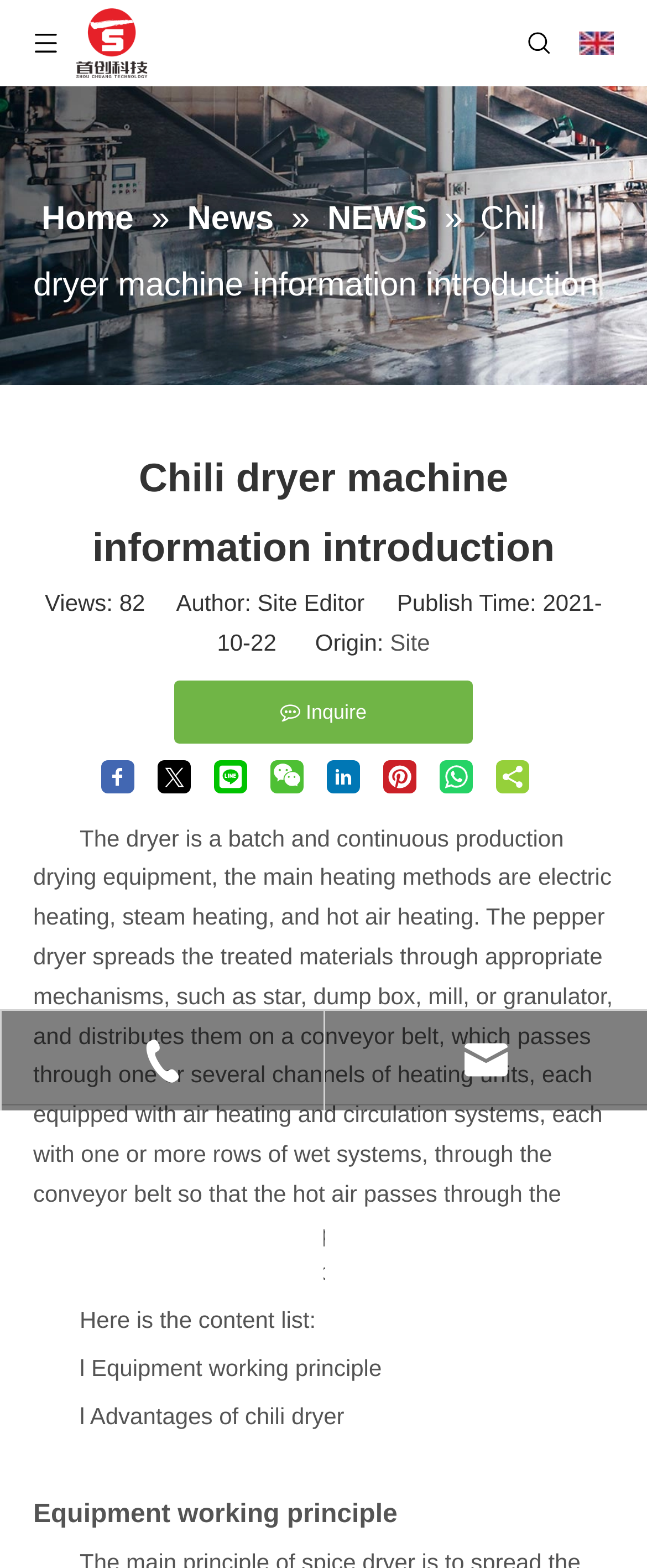Extract the top-level heading from the webpage and provide its text.

Chili dryer machine information introduction